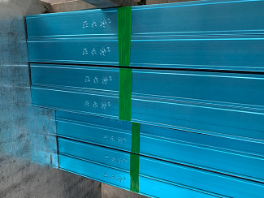What type of construction projects are these materials suitable for?
Look at the screenshot and give a one-word or phrase answer.

Various construction projects